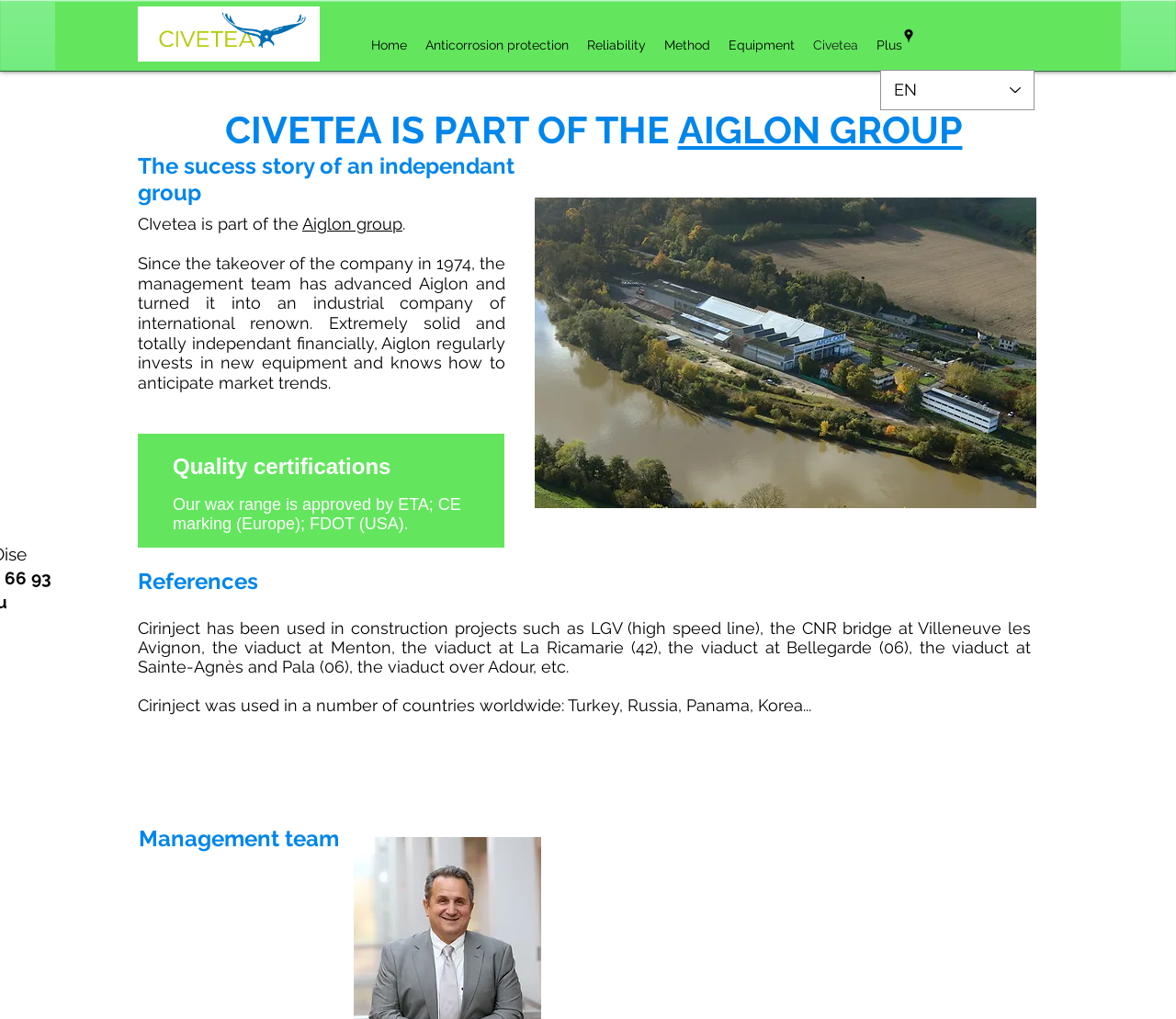Identify and provide the bounding box coordinates of the UI element described: "Method". The coordinates should be formatted as [left, top, right, bottom], with each number being a float between 0 and 1.

[0.557, 0.029, 0.612, 0.06]